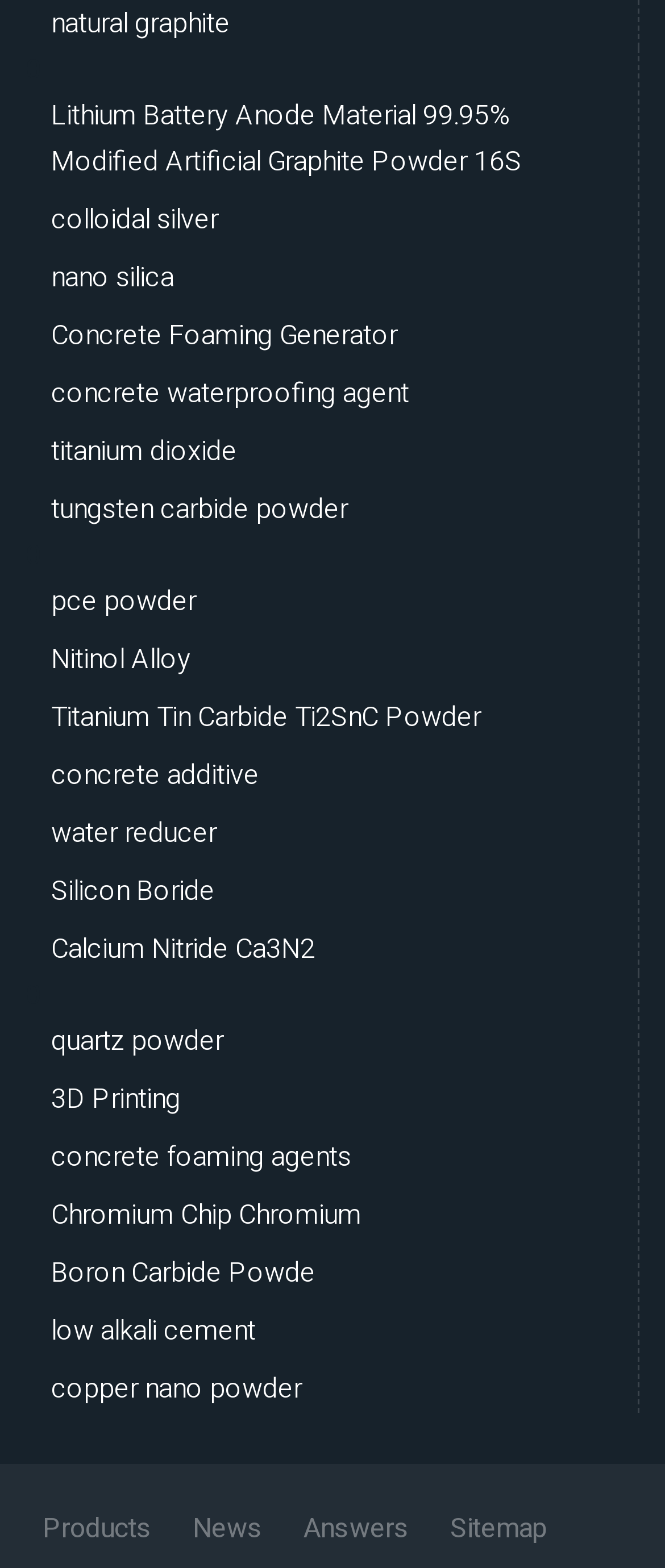Please reply to the following question using a single word or phrase: 
What is the first product listed on the webpage?

natural graphite